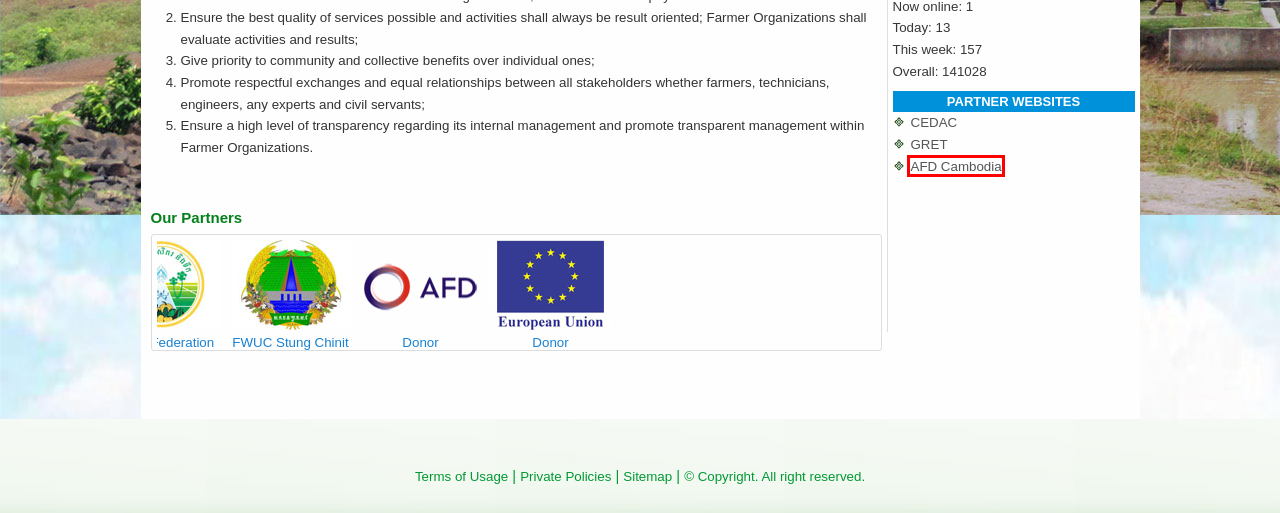You have a screenshot showing a webpage with a red bounding box around a UI element. Choose the webpage description that best matches the new page after clicking the highlighted element. Here are the options:
A. Cambodia | AFD - Agence Française de Développement
B. News & Events | ISC
C. VIRTURE ROLE OF ISC | ISC
D. Private Policies | ISC
E. Sitemap | ISC
F. FUNCTIONS AND LIMITS OF FWUC | ISC
G. Partners | ISC
H. Terms of Usage | ISC

A